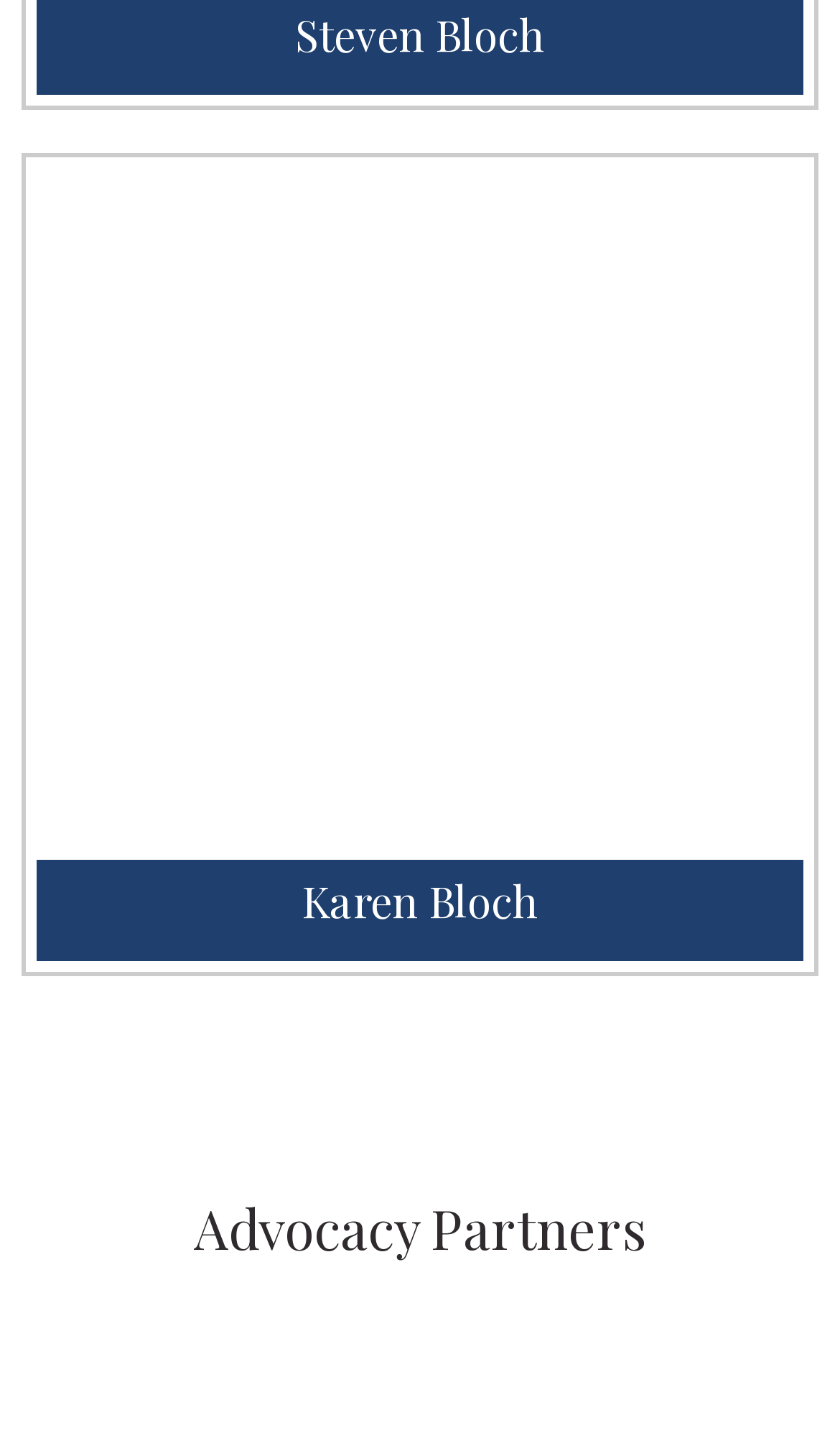Based on the image, give a detailed response to the question: What is the name of the organization associated with Karen Bloch?

I looked for any text or link associated with Karen Bloch, but I didn't find any organization name mentioned.